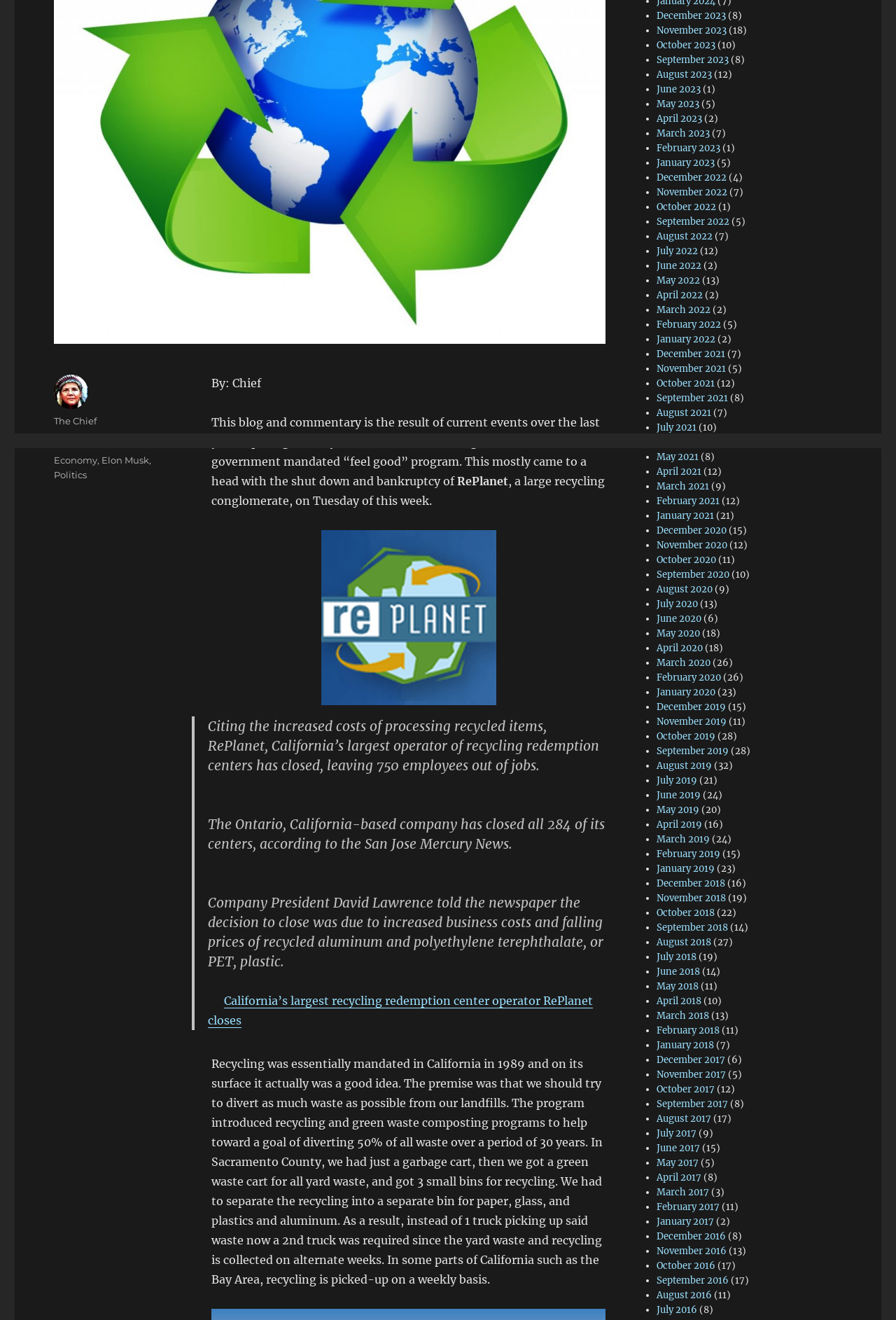Provide the bounding box coordinates for the UI element that is described as: "April 2019".

[0.733, 0.62, 0.783, 0.629]